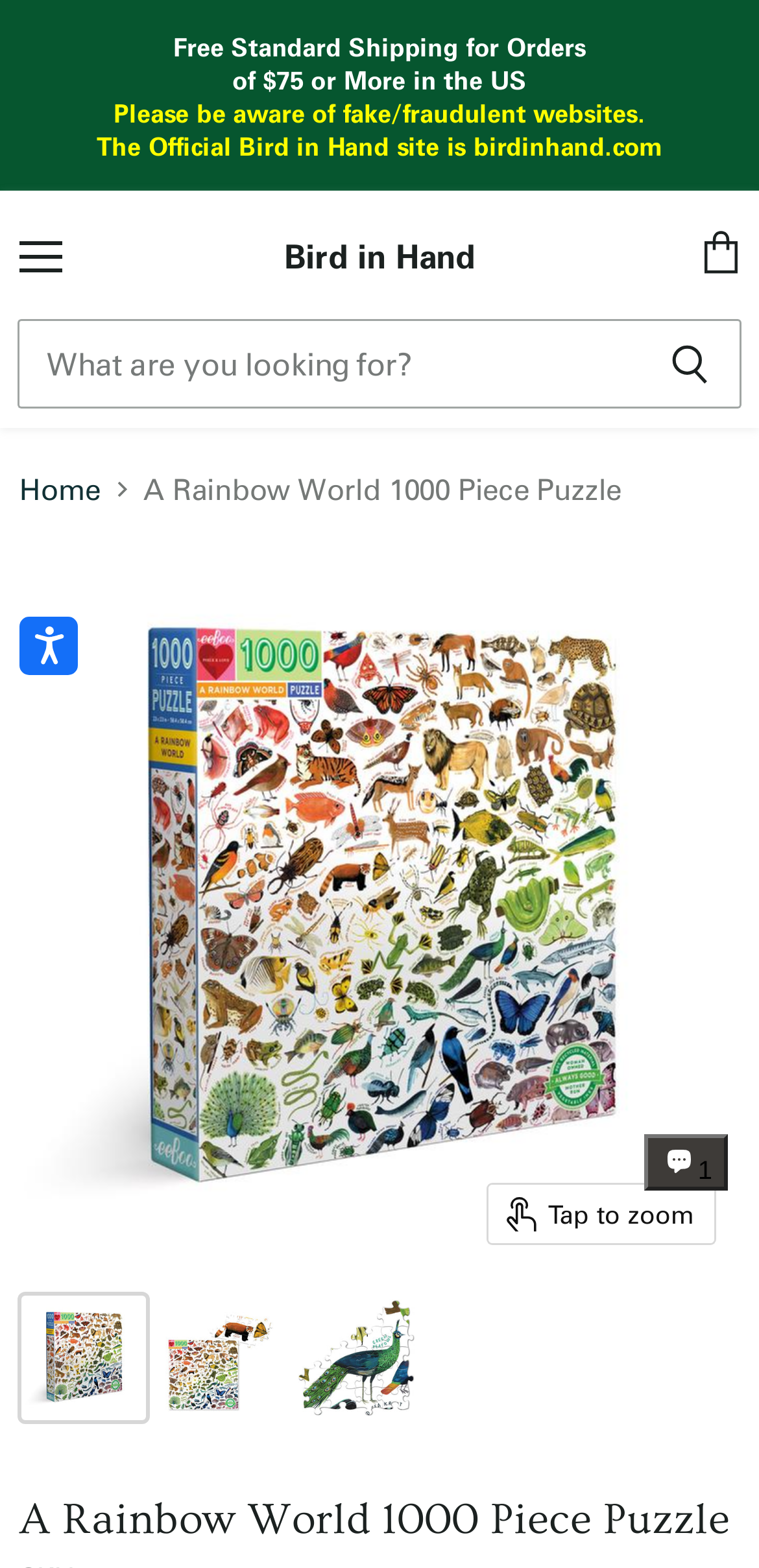Is there a chat window on the page?
Based on the image, provide a one-word or brief-phrase response.

Yes